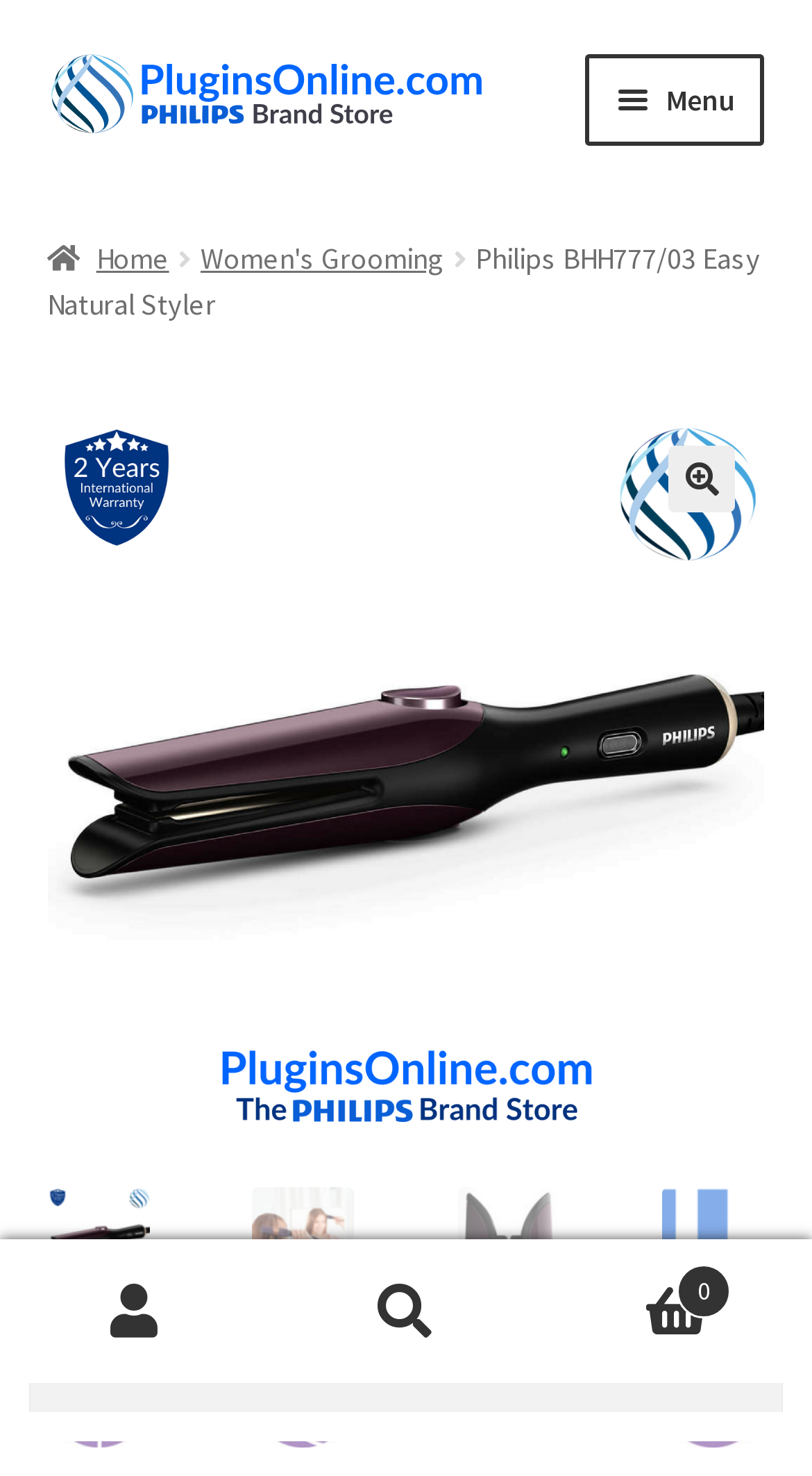Reply to the question with a single word or phrase:
How many images are on the webpage?

9